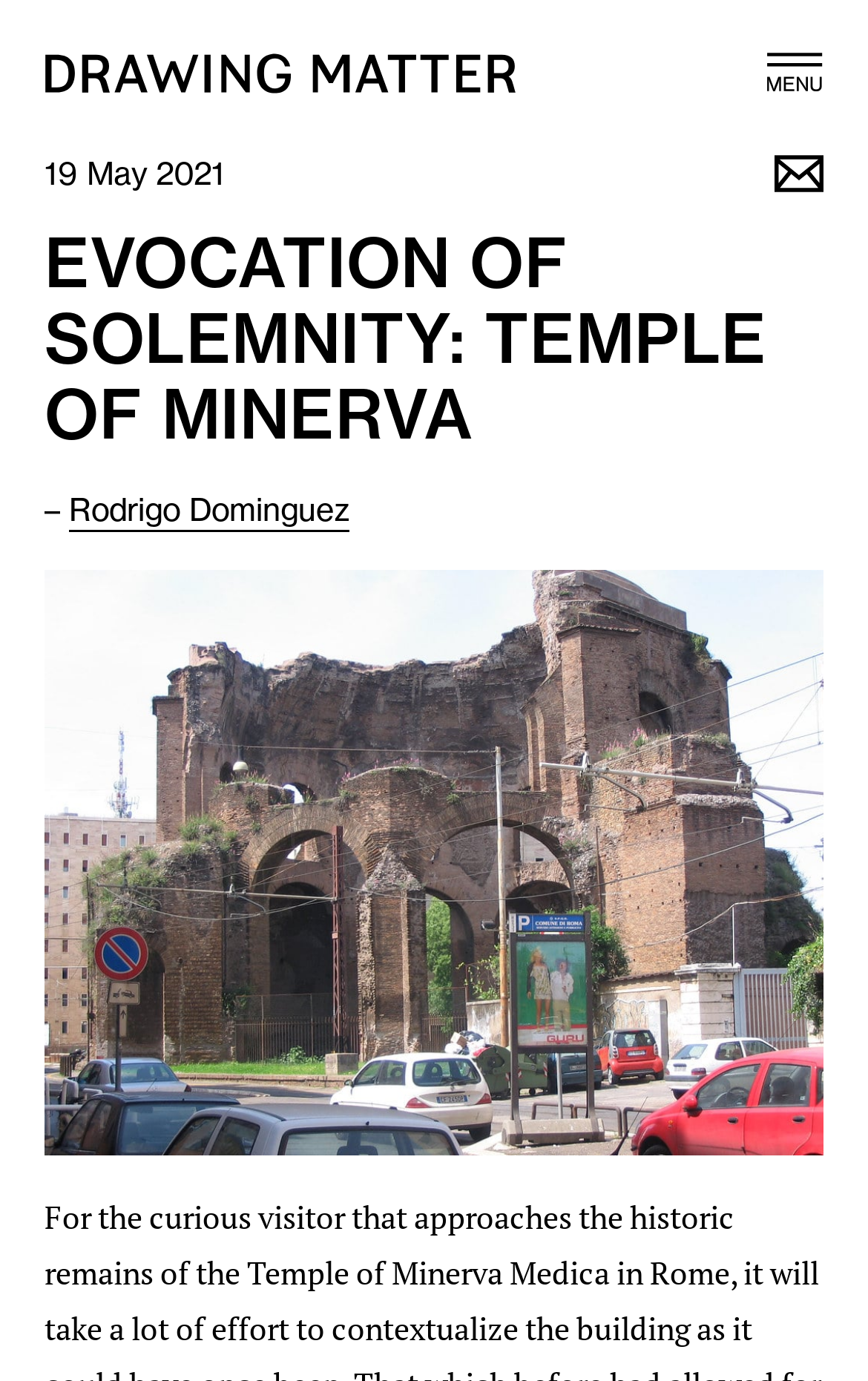Can you identify the bounding box coordinates of the clickable region needed to carry out this instruction: 'Explore the ARCHITECTURE SUMMER SCHOOL 2024 link'? The coordinates should be four float numbers within the range of 0 to 1, stated as [left, top, right, bottom].

[0.051, 0.239, 0.948, 0.274]